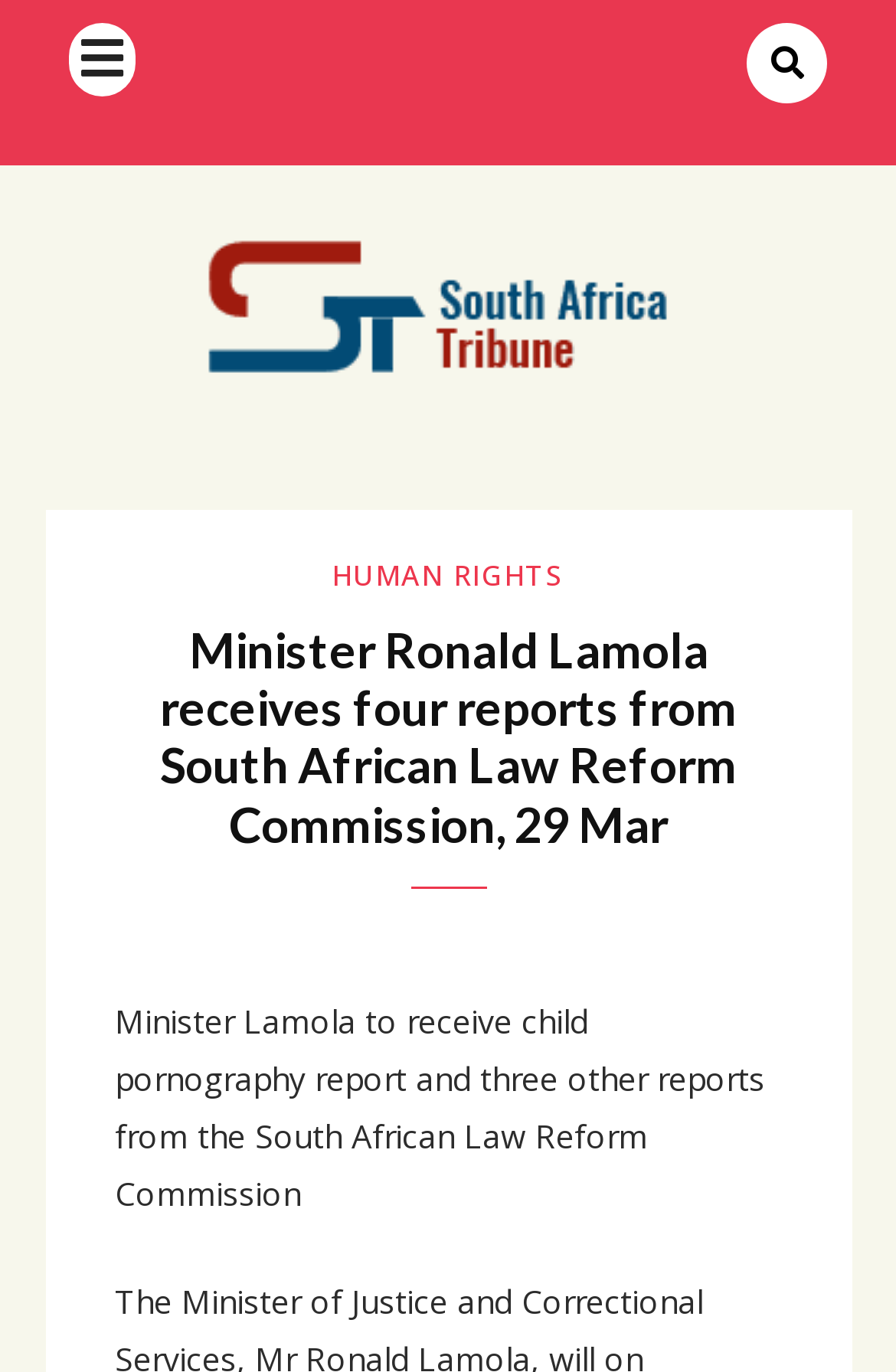What is the name of the minister?
Look at the image and provide a detailed response to the question.

The name of the minister can be found in the heading element which says 'Minister Ronald Lamola receives four reports from South African Law Reform Commission, 29 Mar'. The heading element is located at the top of the webpage and has a bounding box of [0.128, 0.452, 0.873, 0.621].